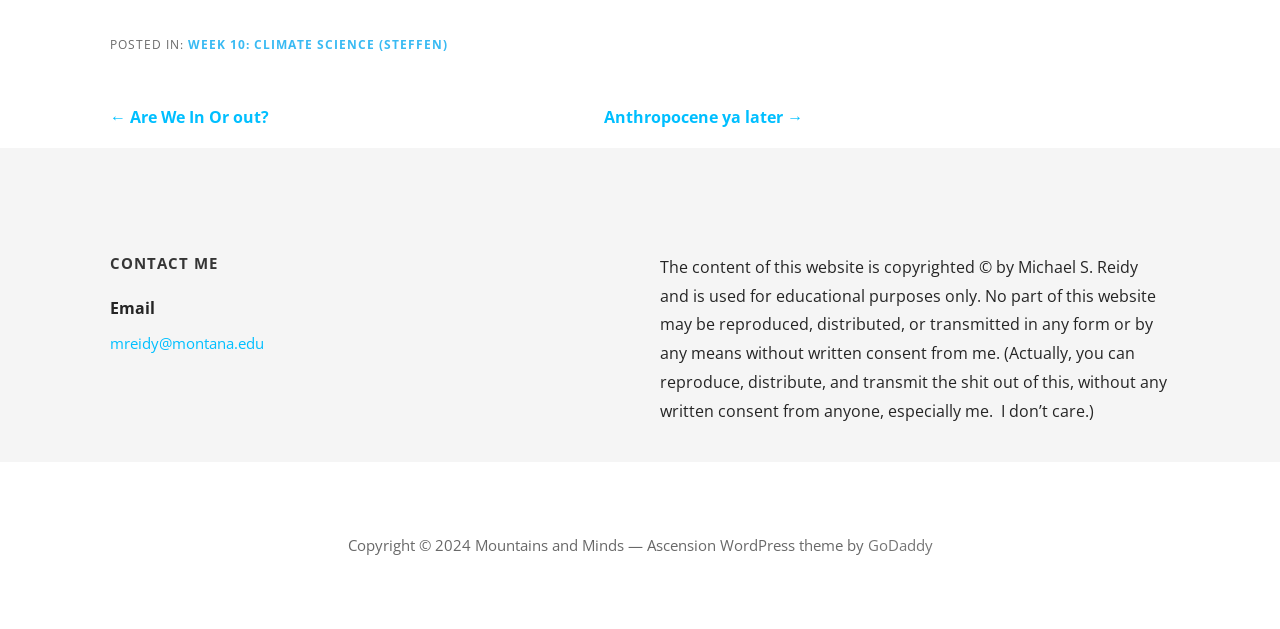What is the category of the post?
Based on the visual content, answer with a single word or a brief phrase.

CLIMATE SCIENCE